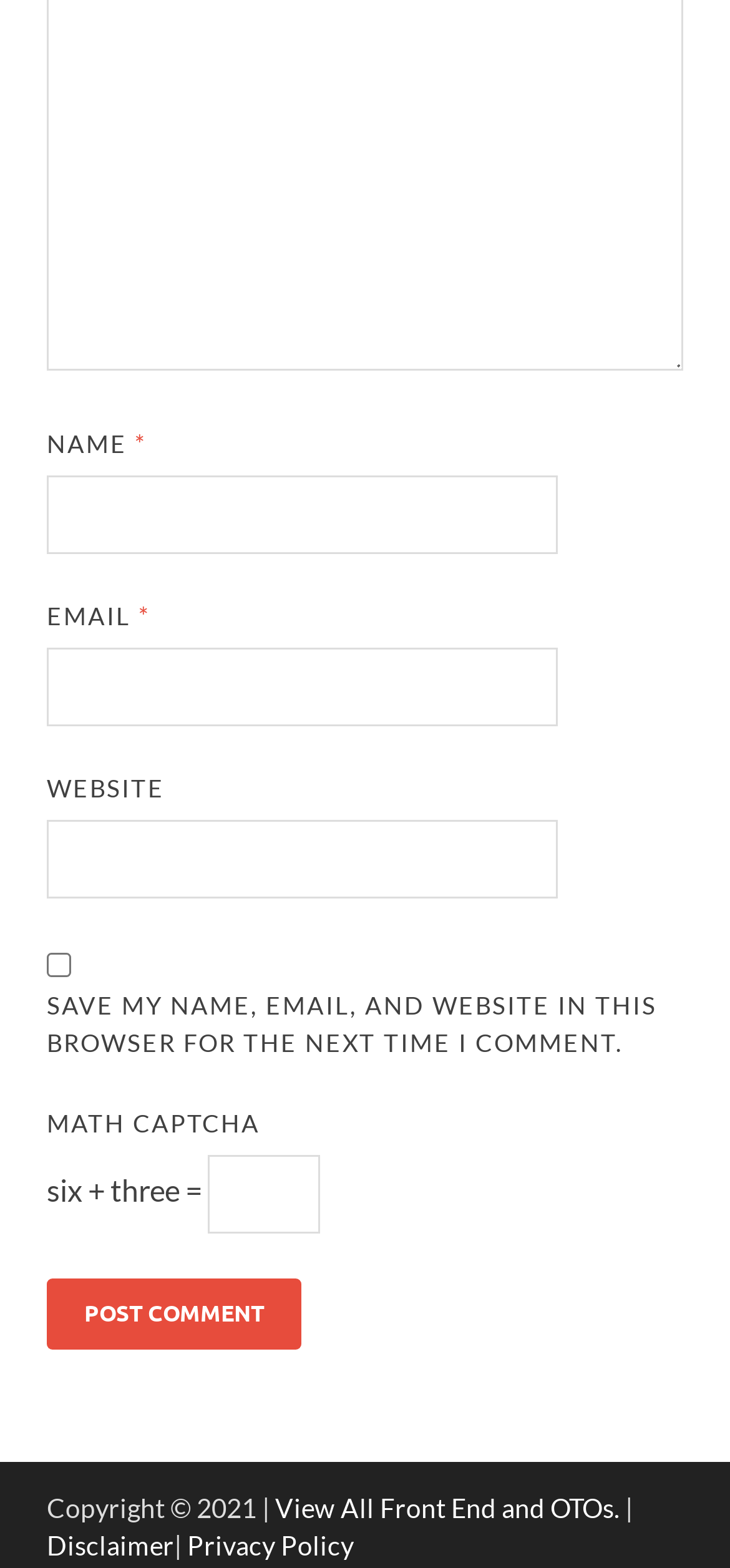Return the bounding box coordinates of the UI element that corresponds to this description: "Home". The coordinates must be given as four float numbers in the range of 0 and 1, [left, top, right, bottom].

None